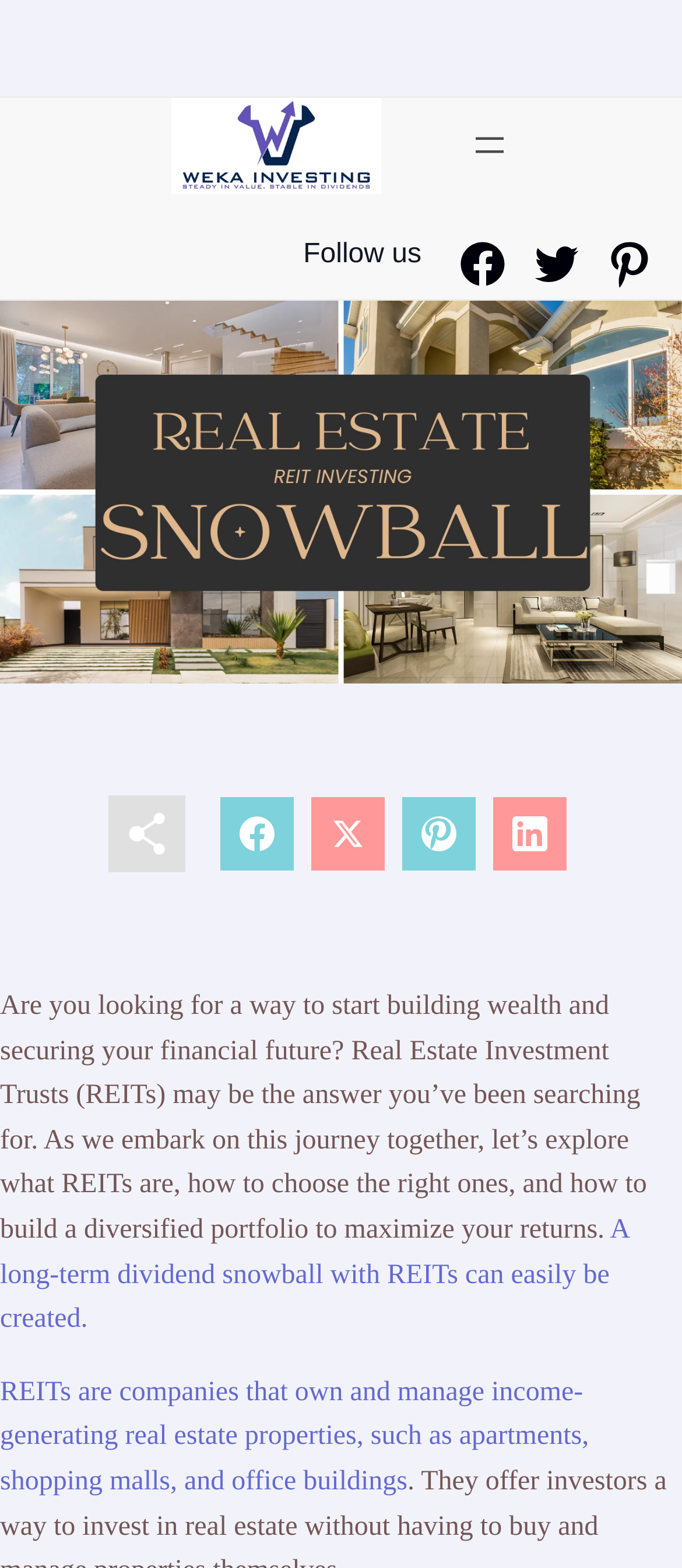Articulate a detailed summary of the webpage's content and design.

The webpage is about real estate investment trusts (REITs) and how to build wealth through them. At the top, there is a navigation menu on the right side, which can be opened by clicking a button. Below the navigation menu, there is a logo of Weka Investing, accompanied by links to social media platforms Facebook, Twitter, and Pinterest. 

A large image takes up the full width of the page, showcasing REITs and dividend snowball concepts. Below the image, there are four links with accompanying icons, arranged horizontally. 

The main content of the page starts with a paragraph of text, which introduces the concept of REITs and their potential for building wealth. The text is followed by three links, each describing a different aspect of REITs, such as creating a long-term dividend snowball and the types of properties owned by REITs.